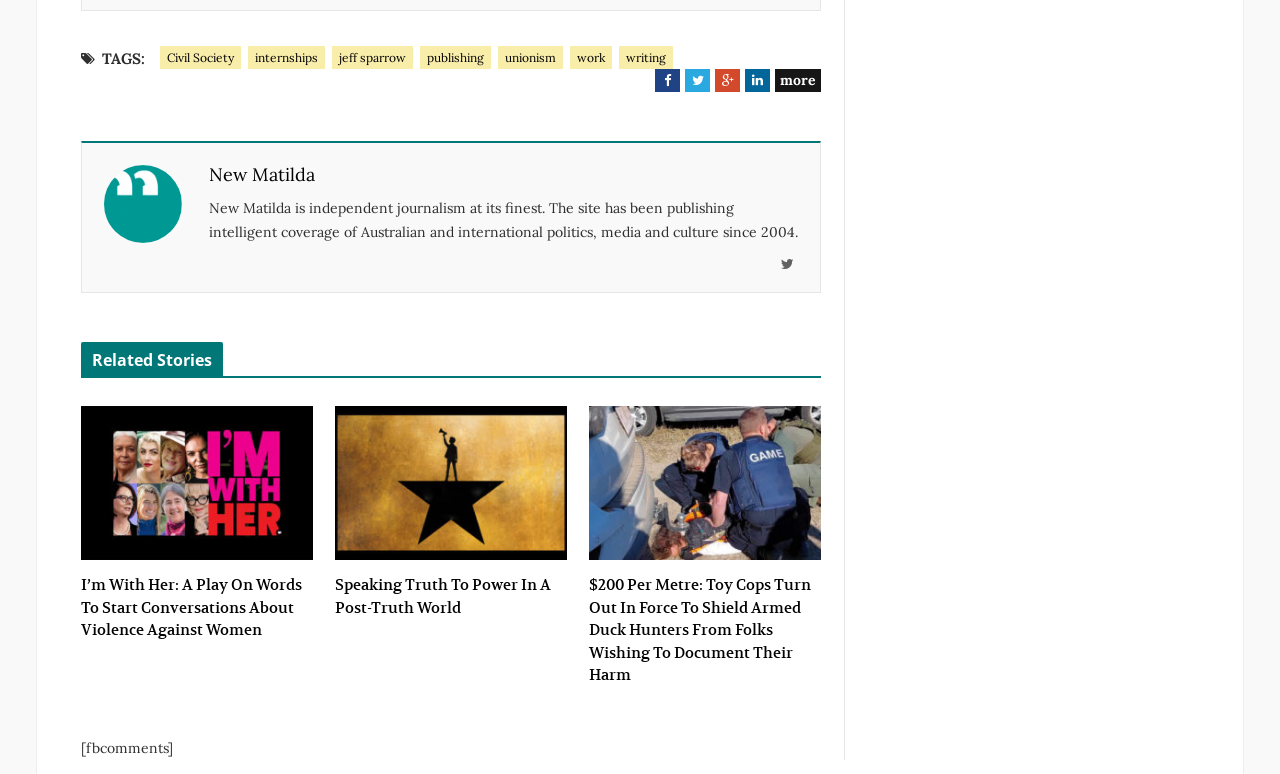From the given element description: "New Matilda", find the bounding box for the UI element. Provide the coordinates as four float numbers between 0 and 1, in the order [left, top, right, bottom].

[0.163, 0.206, 0.246, 0.246]